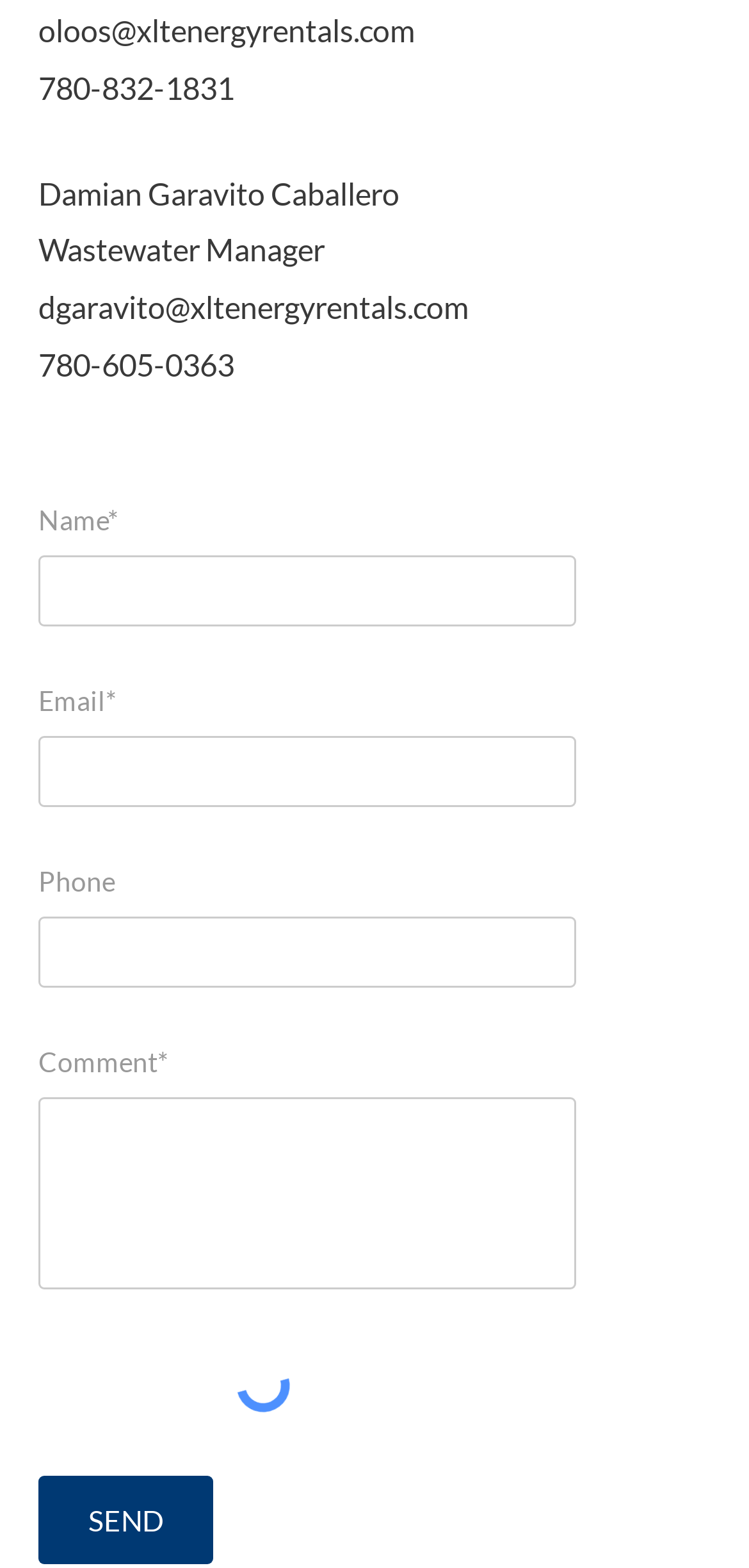Provide a brief response in the form of a single word or phrase:
What is the button at the bottom of the page for?

To send a message